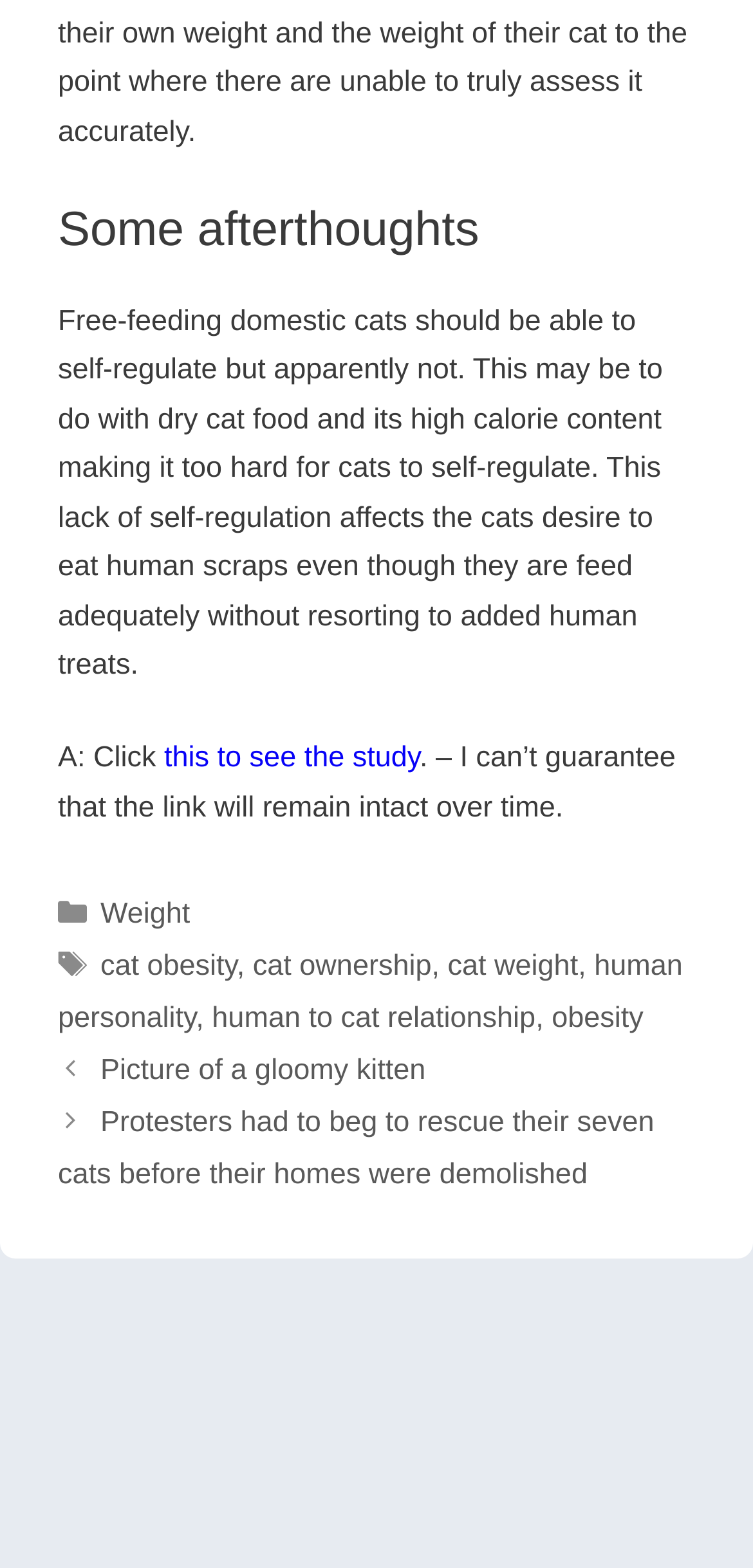Analyze the image and answer the question with as much detail as possible: 
What is the topic of the study mentioned?

The study mentioned in the webpage is about the self-regulation of domestic cats, specifically how they are unable to self-regulate their food intake due to the high calorie content of dry cat food.